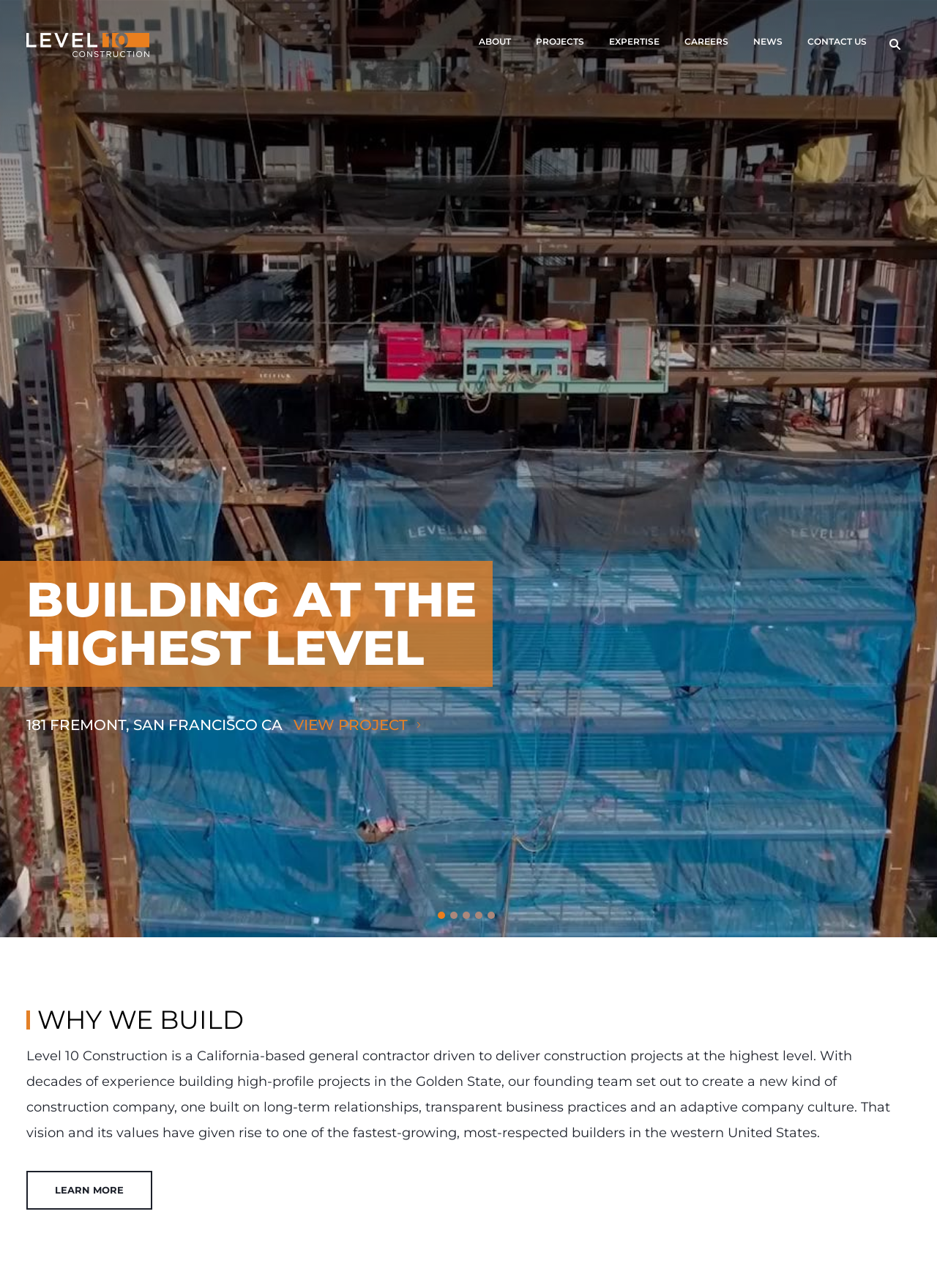Determine the primary headline of the webpage.

WHY WE BUILD